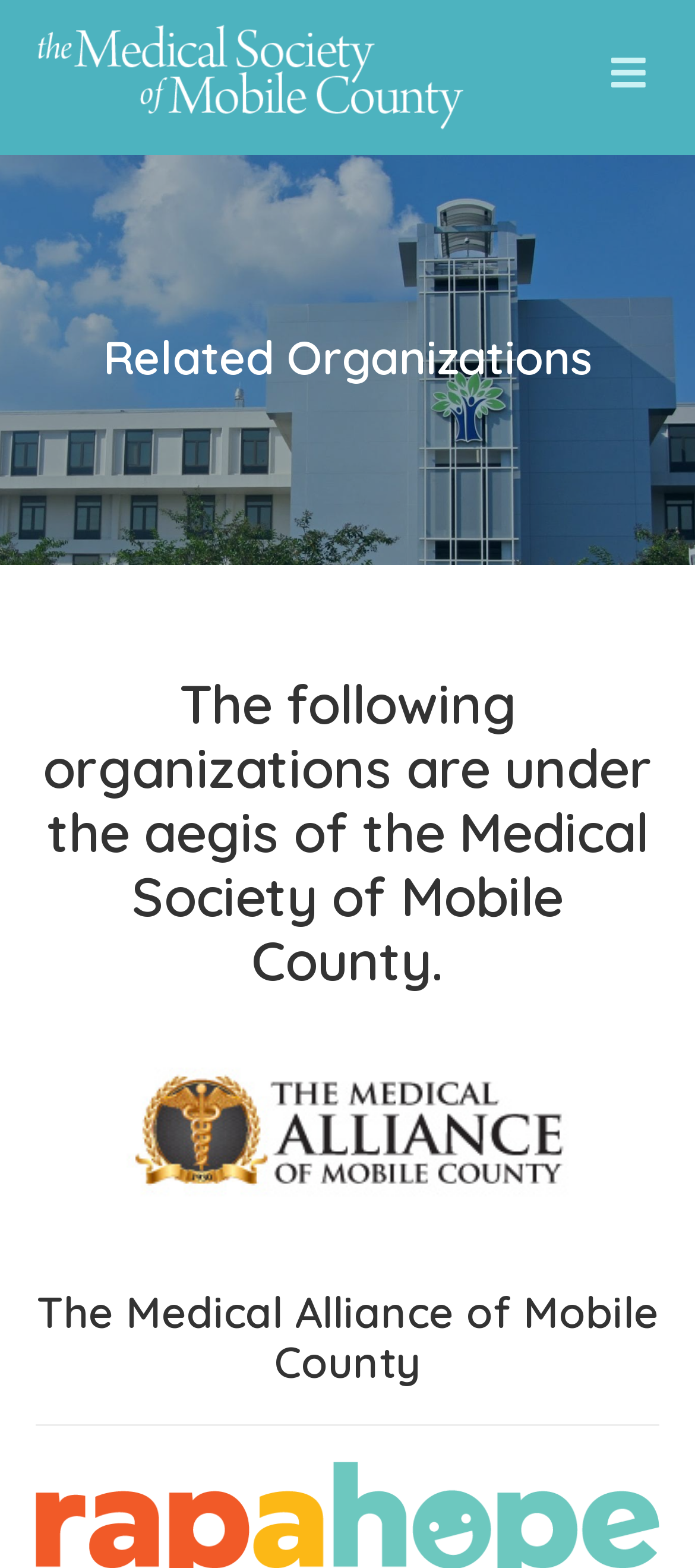What is the name of the first organization?
Please elaborate on the answer to the question with detailed information.

I looked at the links and headings that describe organizations, and I found the first one is 'medical-alliance', which is also accompanied by an image.